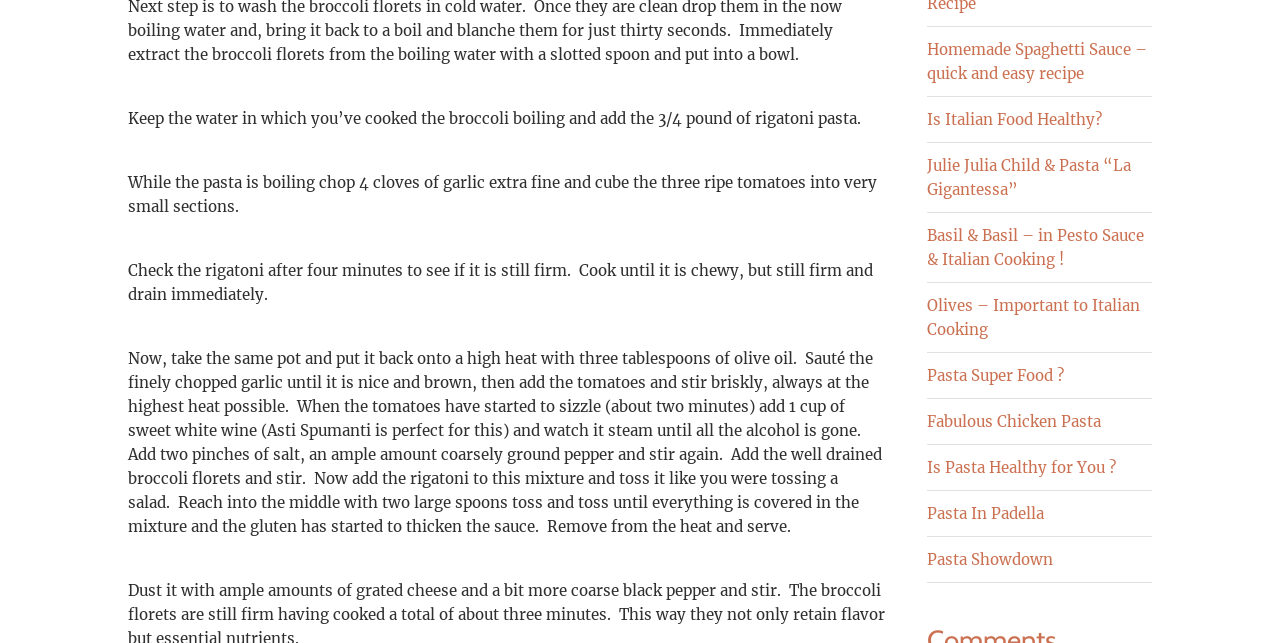Find the bounding box coordinates of the clickable region needed to perform the following instruction: "Check out the recipe of Fabulous Chicken Pasta". The coordinates should be provided as four float numbers between 0 and 1, i.e., [left, top, right, bottom].

[0.724, 0.64, 0.86, 0.67]